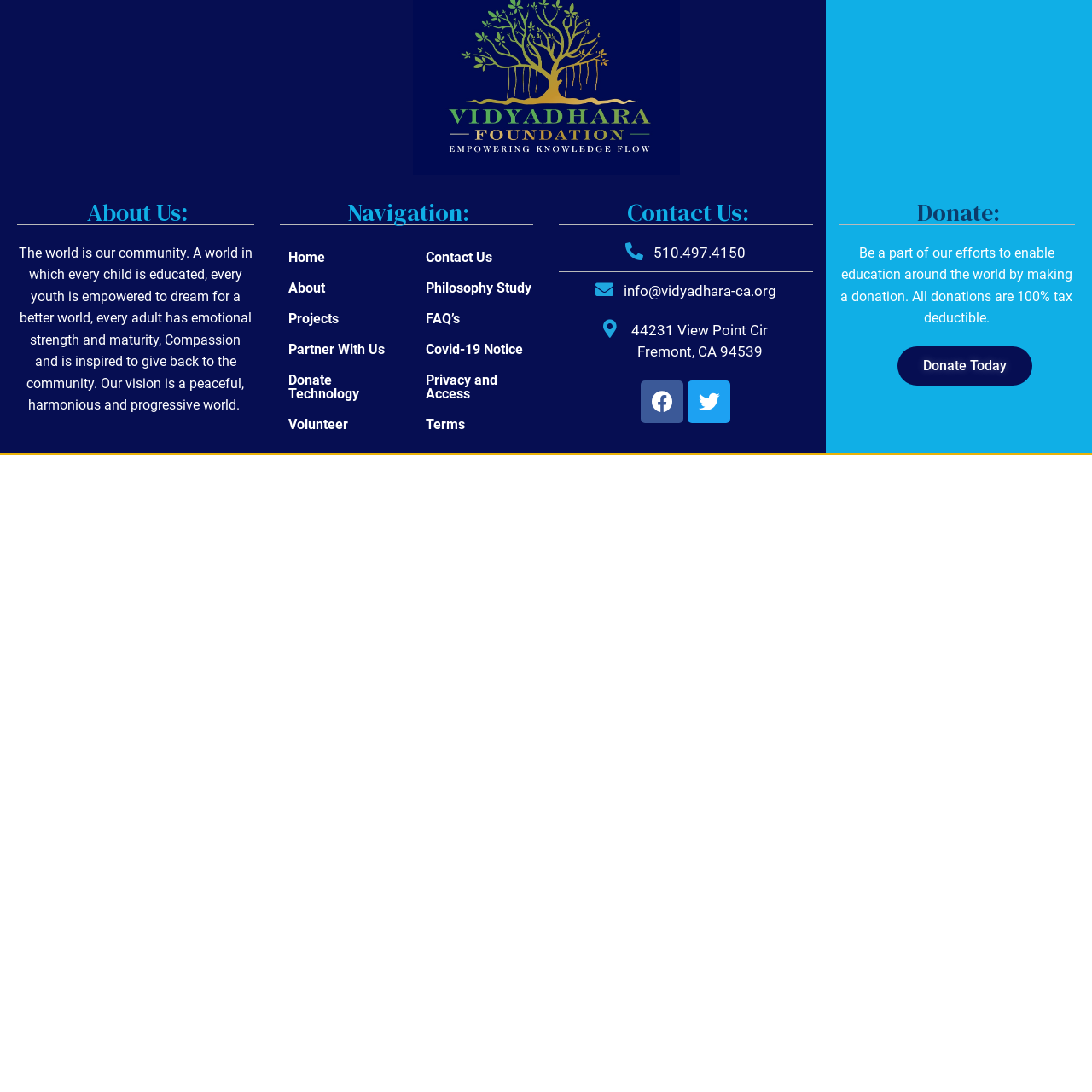Locate the bounding box of the user interface element based on this description: "Privacy and Access".

[0.389, 0.34, 0.455, 0.368]